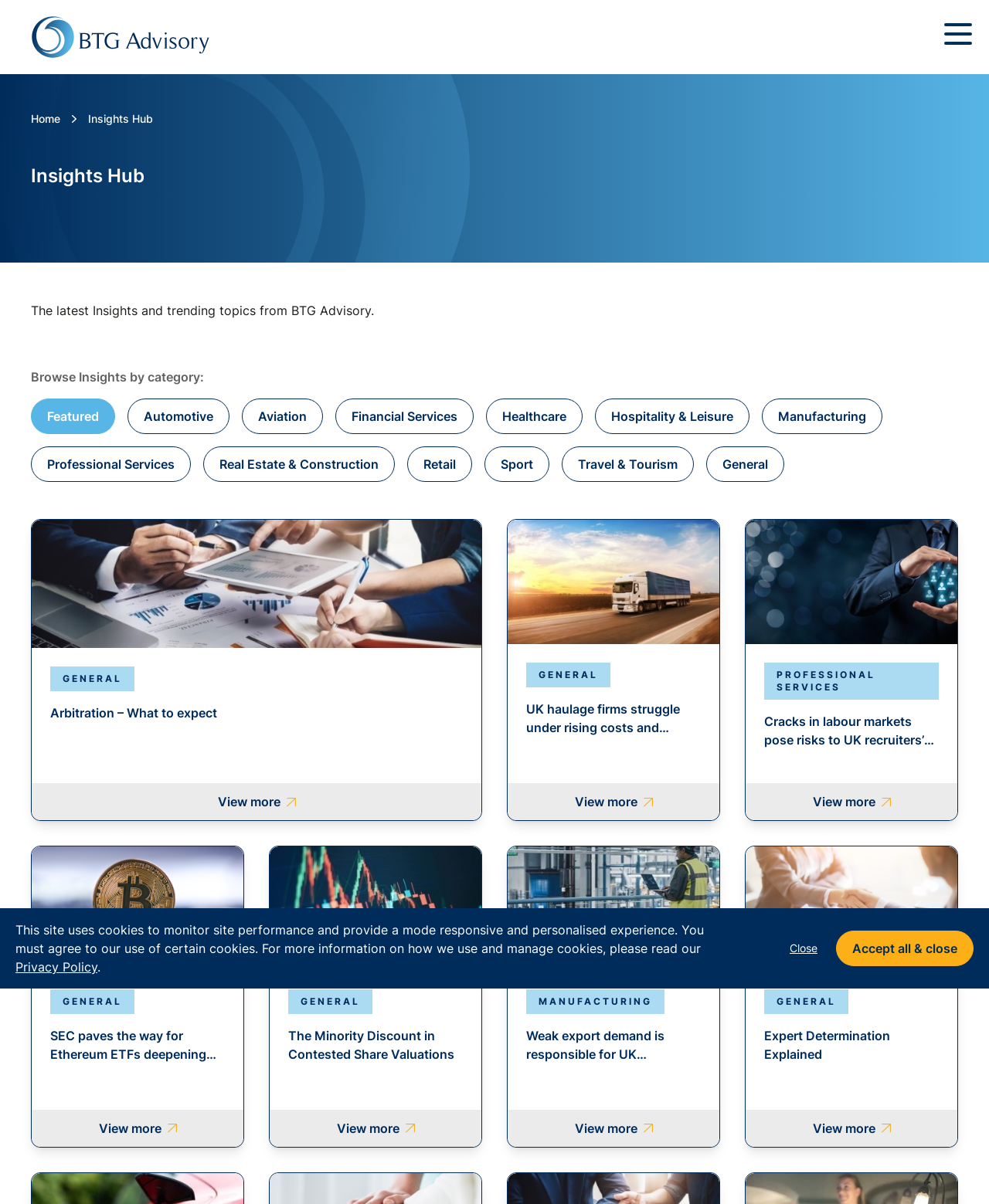Respond to the question below with a single word or phrase: How many categories are there to browse insights?

11